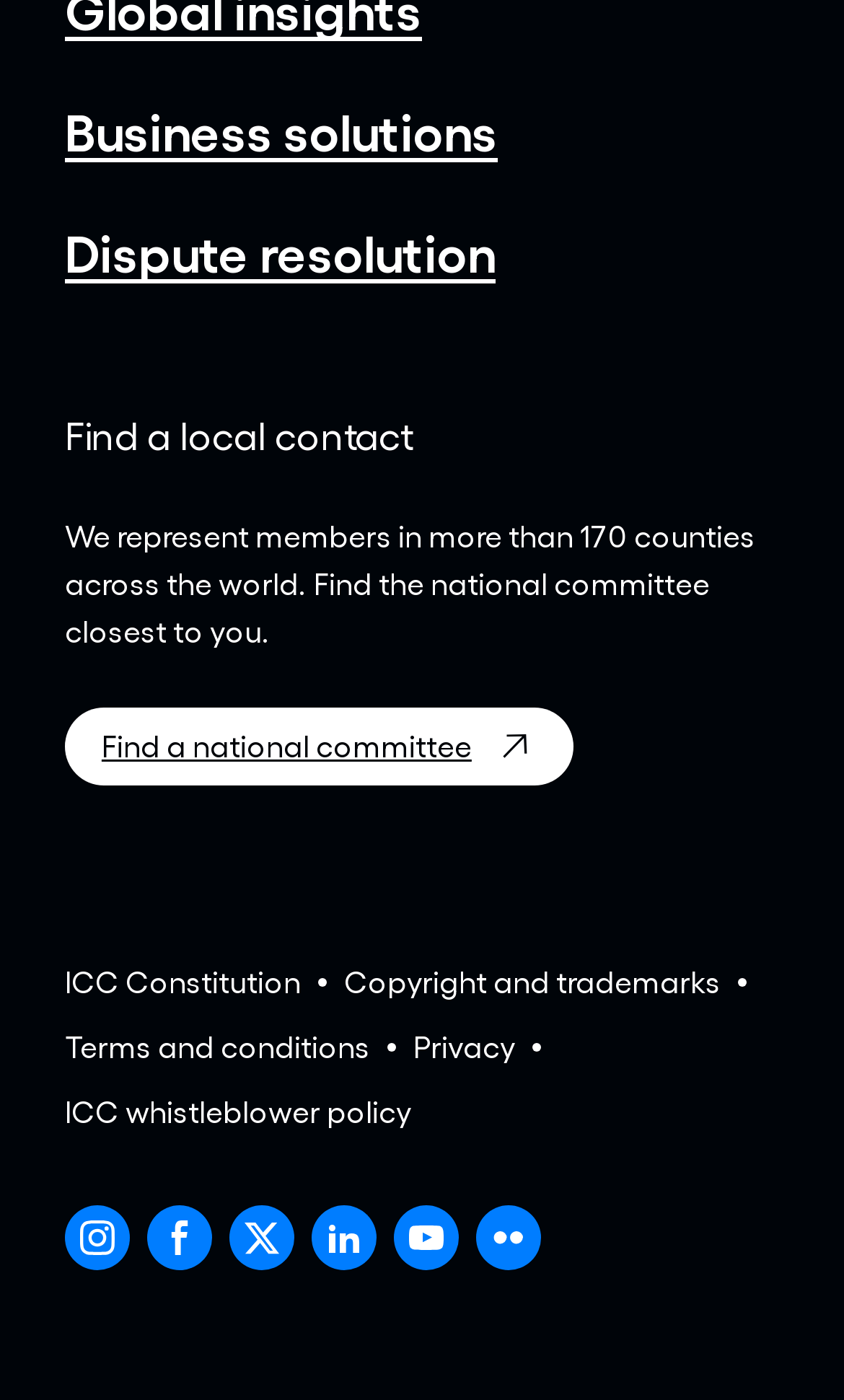Could you specify the bounding box coordinates for the clickable section to complete the following instruction: "Read the ICC Constitution"?

[0.077, 0.684, 0.356, 0.718]